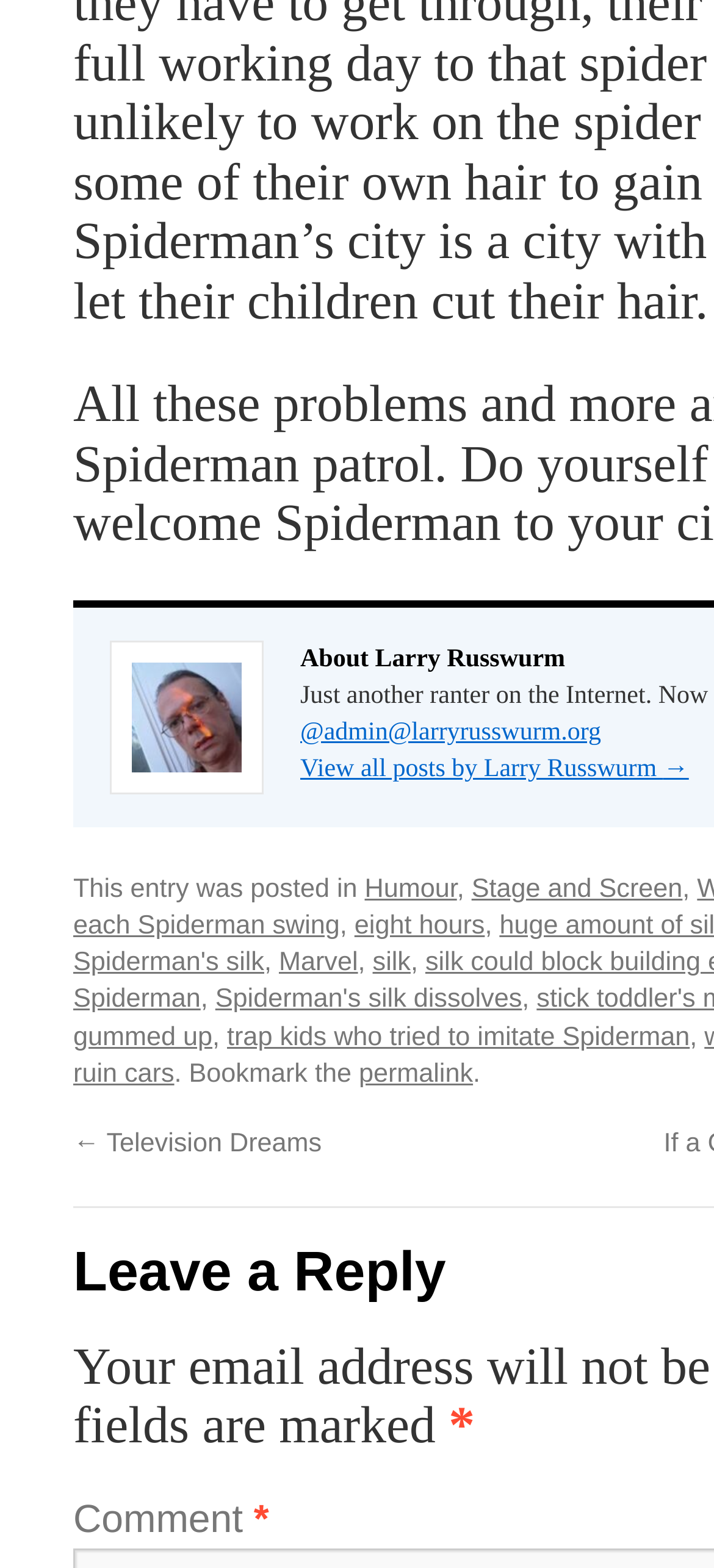What action can be taken at the bottom of the webpage?
Kindly give a detailed and elaborate answer to the question.

At the bottom of the webpage, there is an option to 'Comment' on the post, indicated by a static text that says 'Comment'.